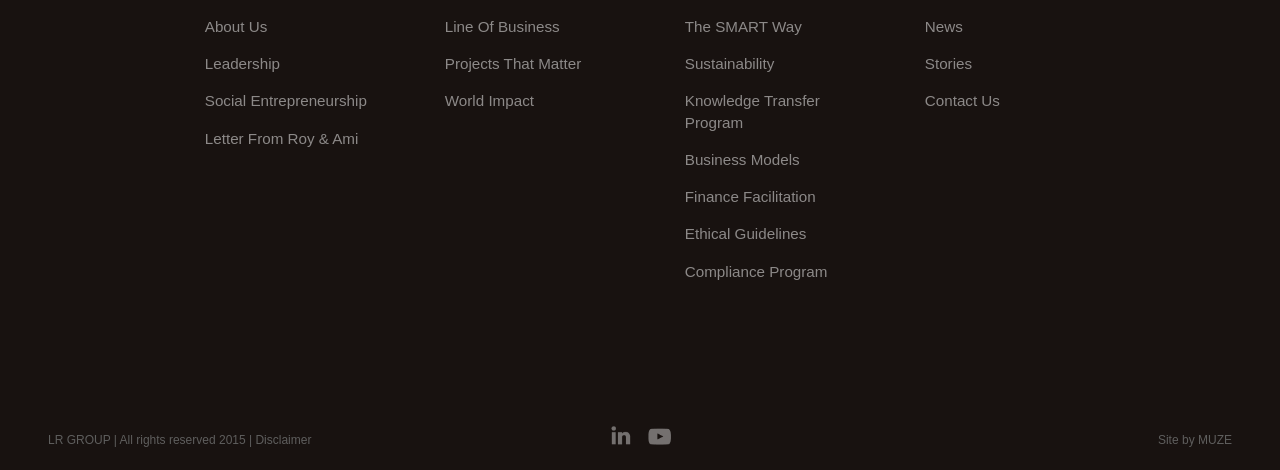Using the format (top-left x, top-left y, bottom-right x, bottom-right y), and given the element description, identify the bounding box coordinates within the screenshot: Knowledge transfer program

[0.535, 0.192, 0.683, 0.283]